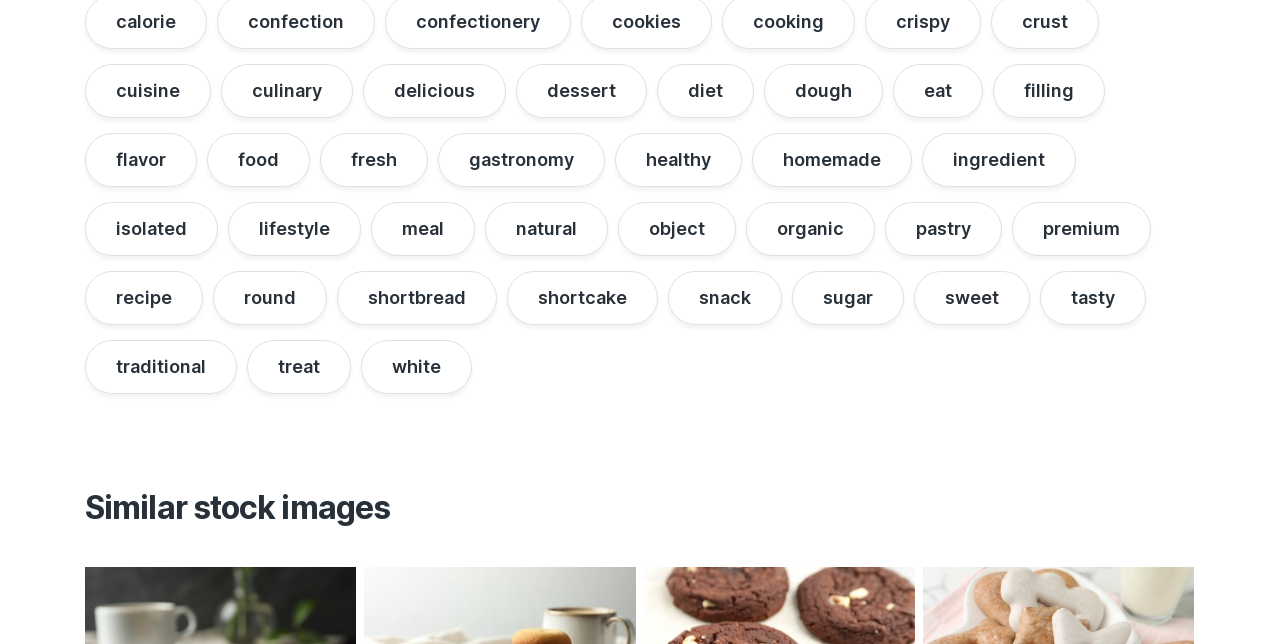Determine the bounding box for the HTML element described here: "shortcake". The coordinates should be given as [left, top, right, bottom] with each number being a float between 0 and 1.

[0.396, 0.421, 0.514, 0.505]